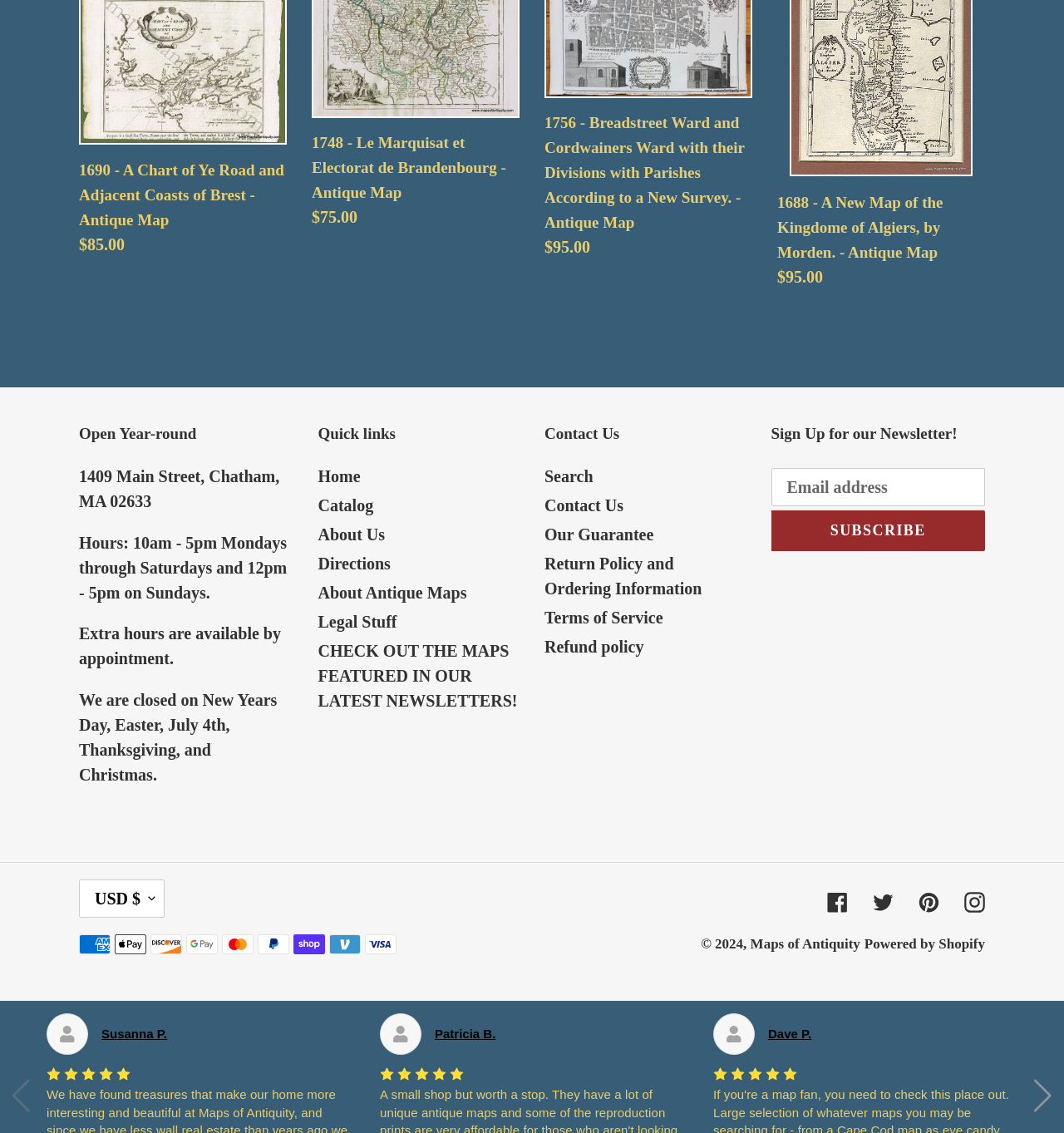Show the bounding box coordinates of the element that should be clicked to complete the task: "Check the hours".

[0.074, 0.471, 0.27, 0.531]